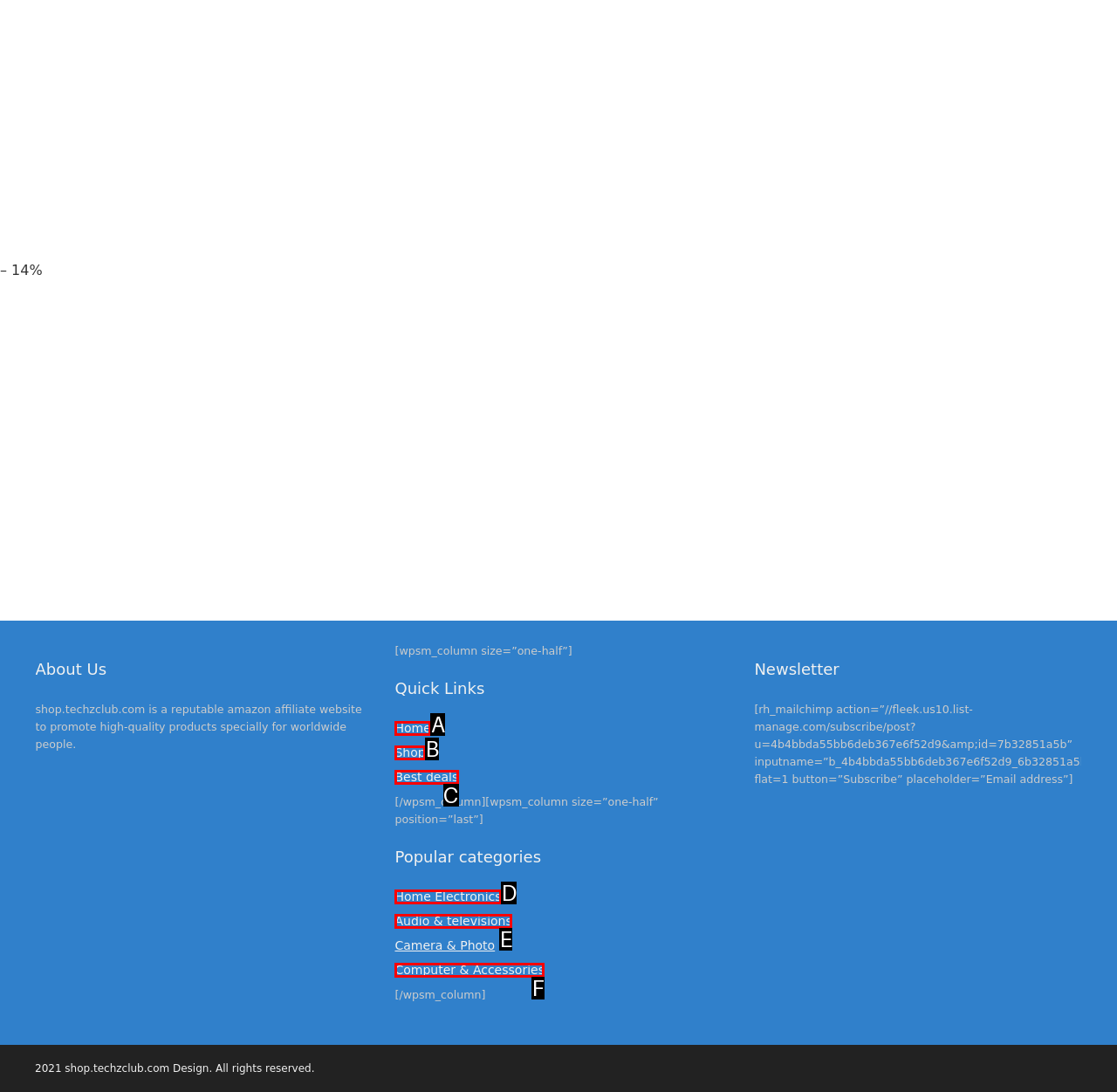Find the option that fits the given description: Home
Answer with the letter representing the correct choice directly.

A